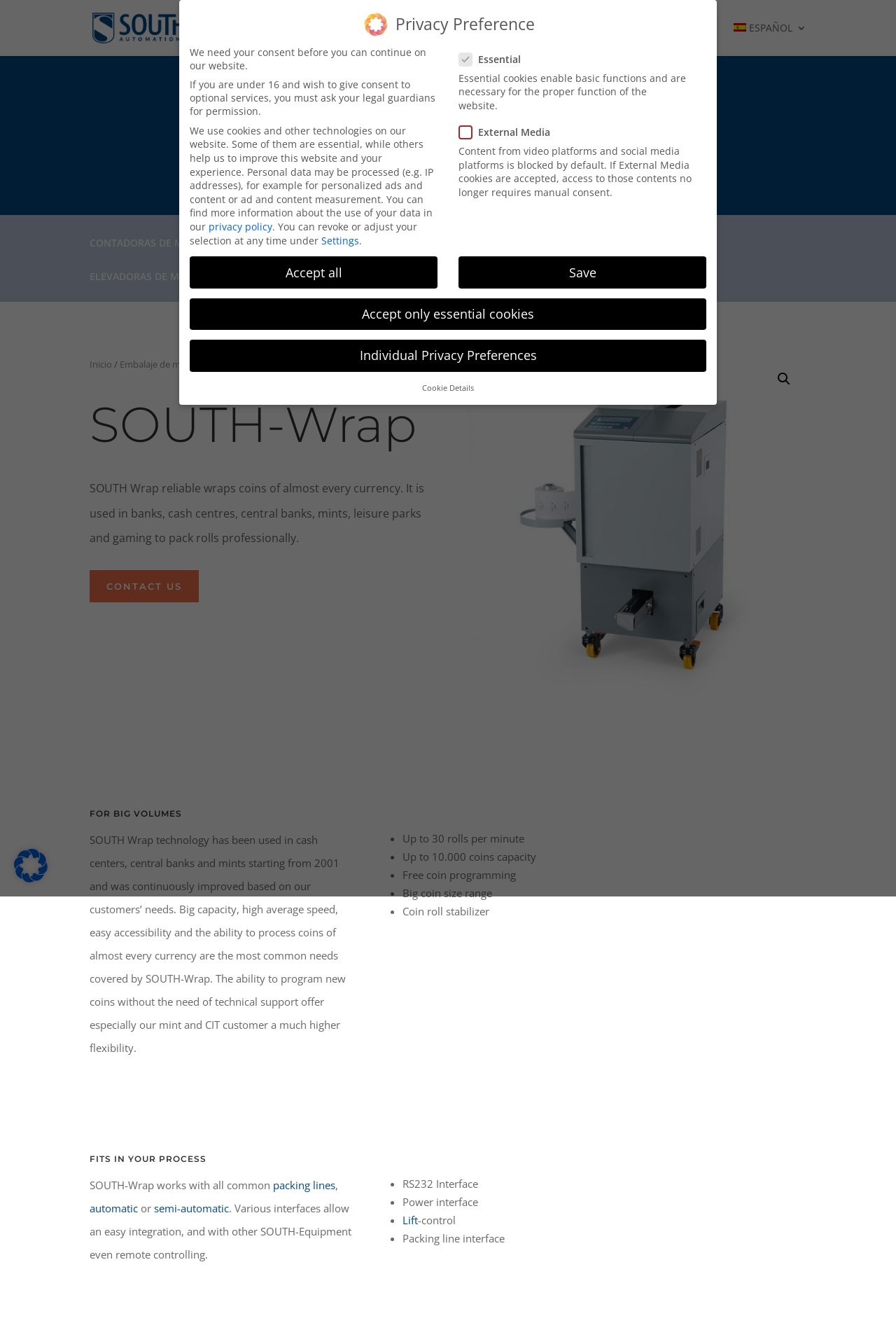What is the speed of SOUTH-Wrap?
Give a one-word or short phrase answer based on the image.

Up to 30 rolls per minute